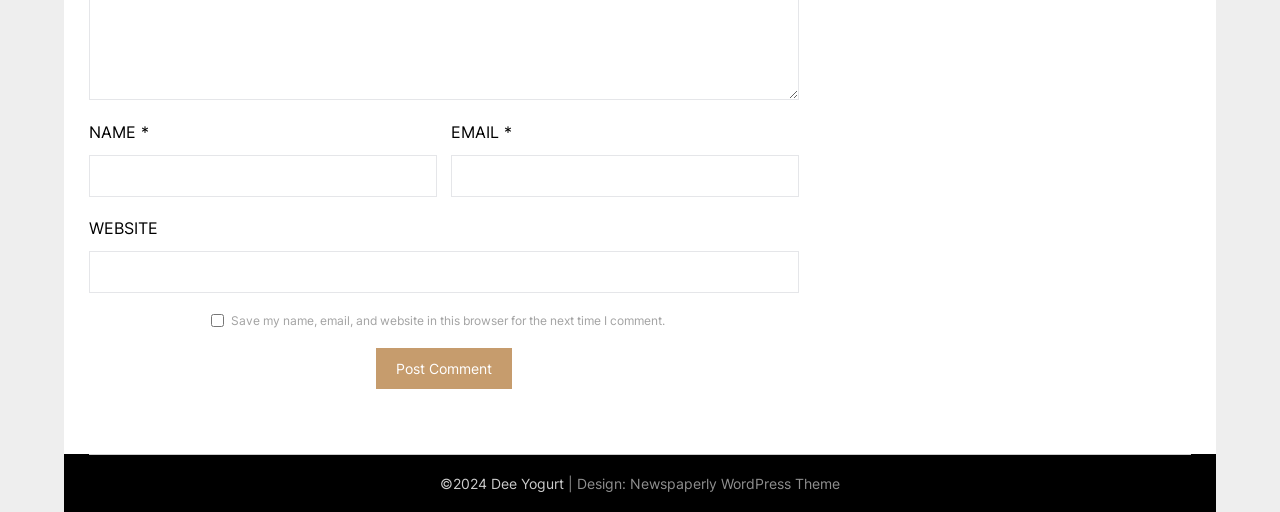What is the button below the comment form for? Using the information from the screenshot, answer with a single word or phrase.

Post Comment